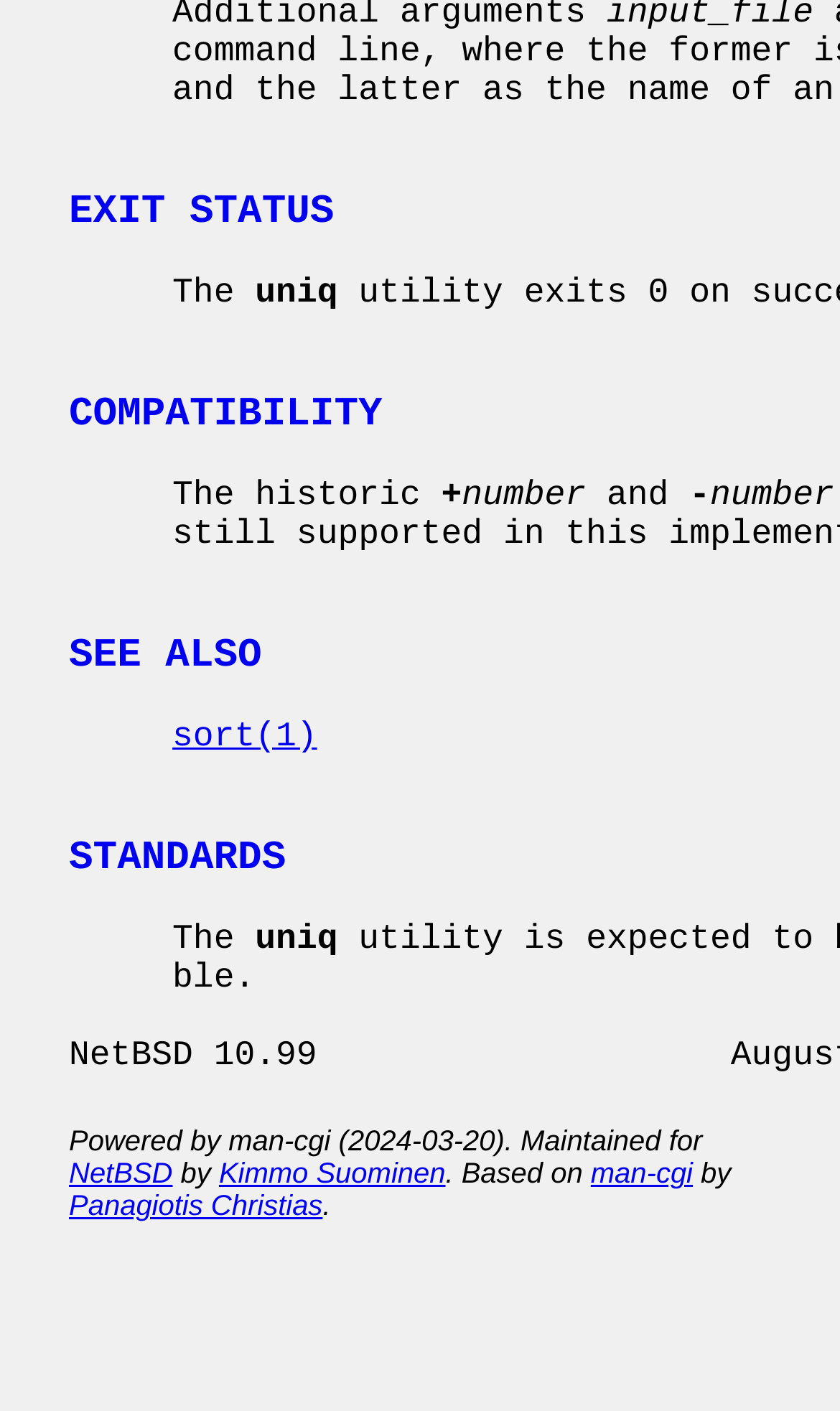Identify the bounding box coordinates of the section to be clicked to complete the task described by the following instruction: "check STANDARDS". The coordinates should be four float numbers between 0 and 1, formatted as [left, top, right, bottom].

[0.082, 0.591, 0.34, 0.625]